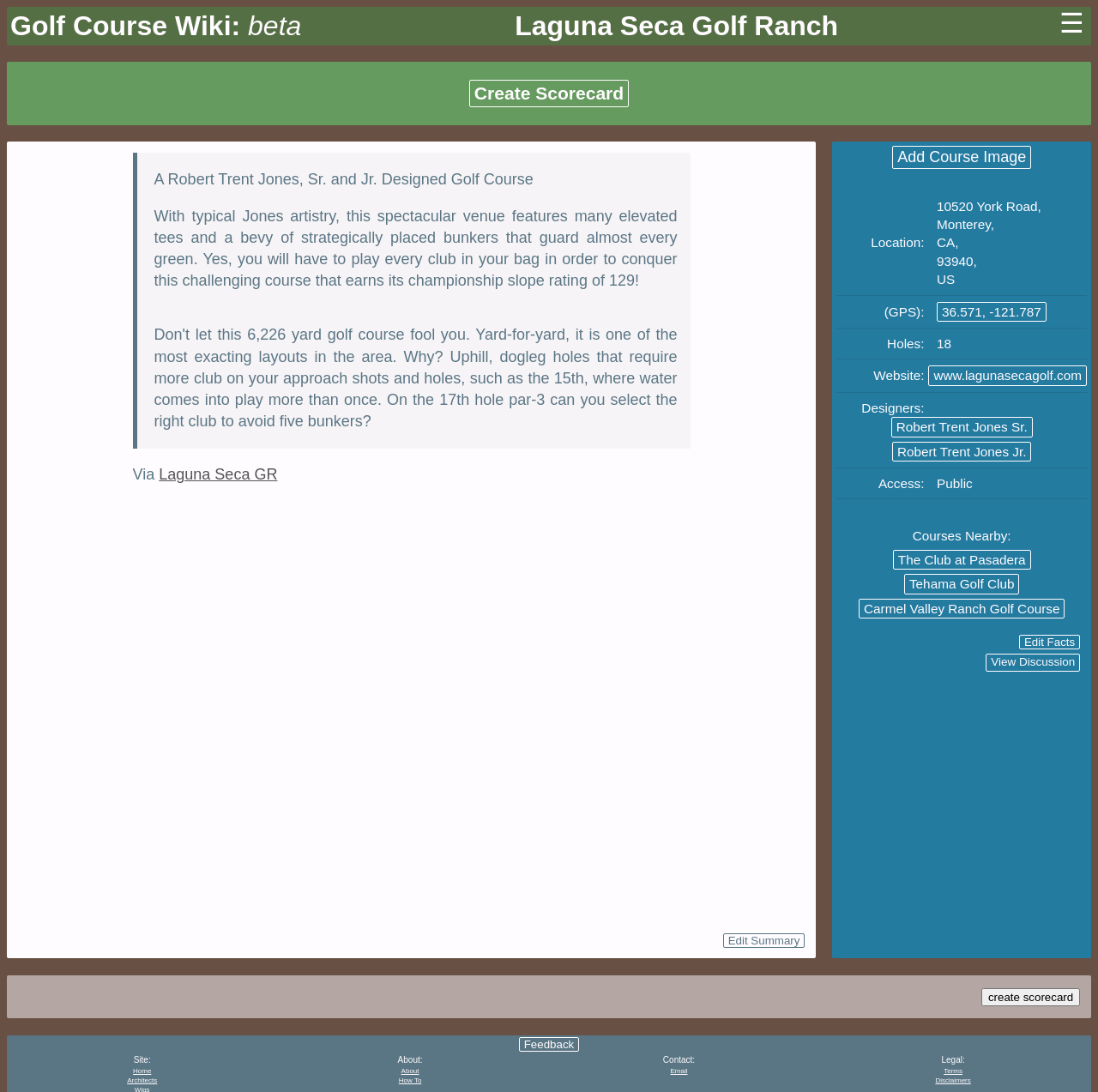Identify the bounding box coordinates of the clickable region required to complete the instruction: "Add a course image". The coordinates should be given as four float numbers within the range of 0 and 1, i.e., [left, top, right, bottom].

[0.813, 0.133, 0.939, 0.155]